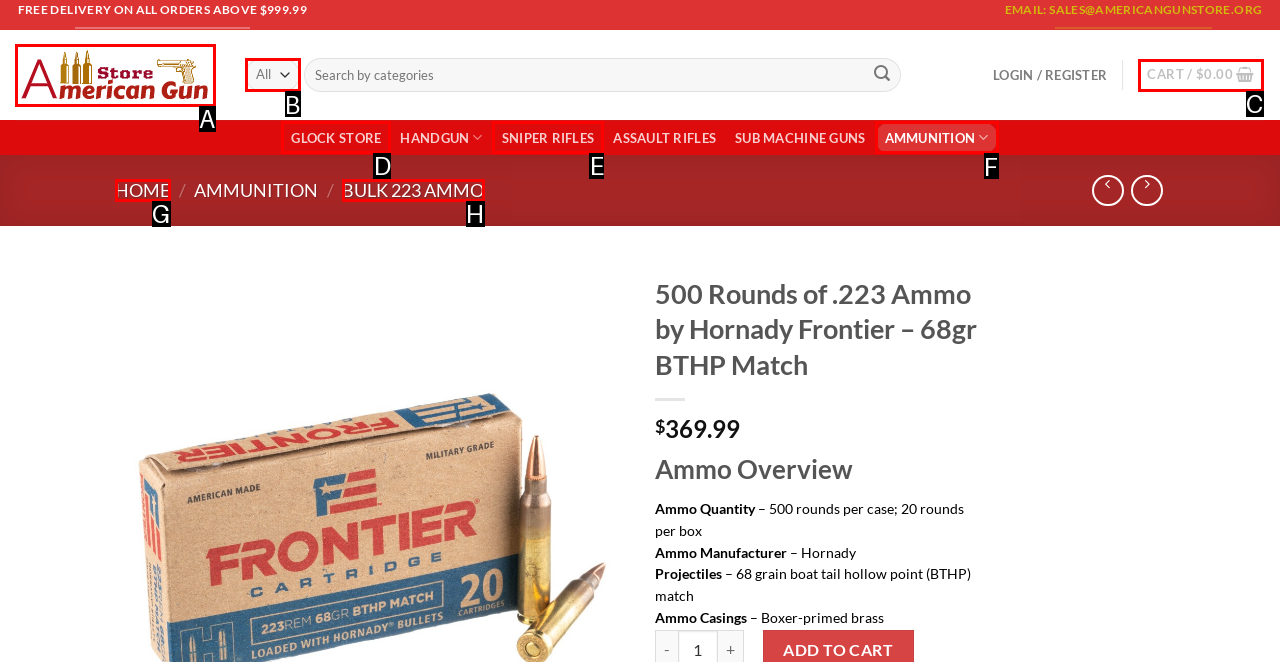Select the HTML element that should be clicked to accomplish the task: Explore ammunition products Reply with the corresponding letter of the option.

F